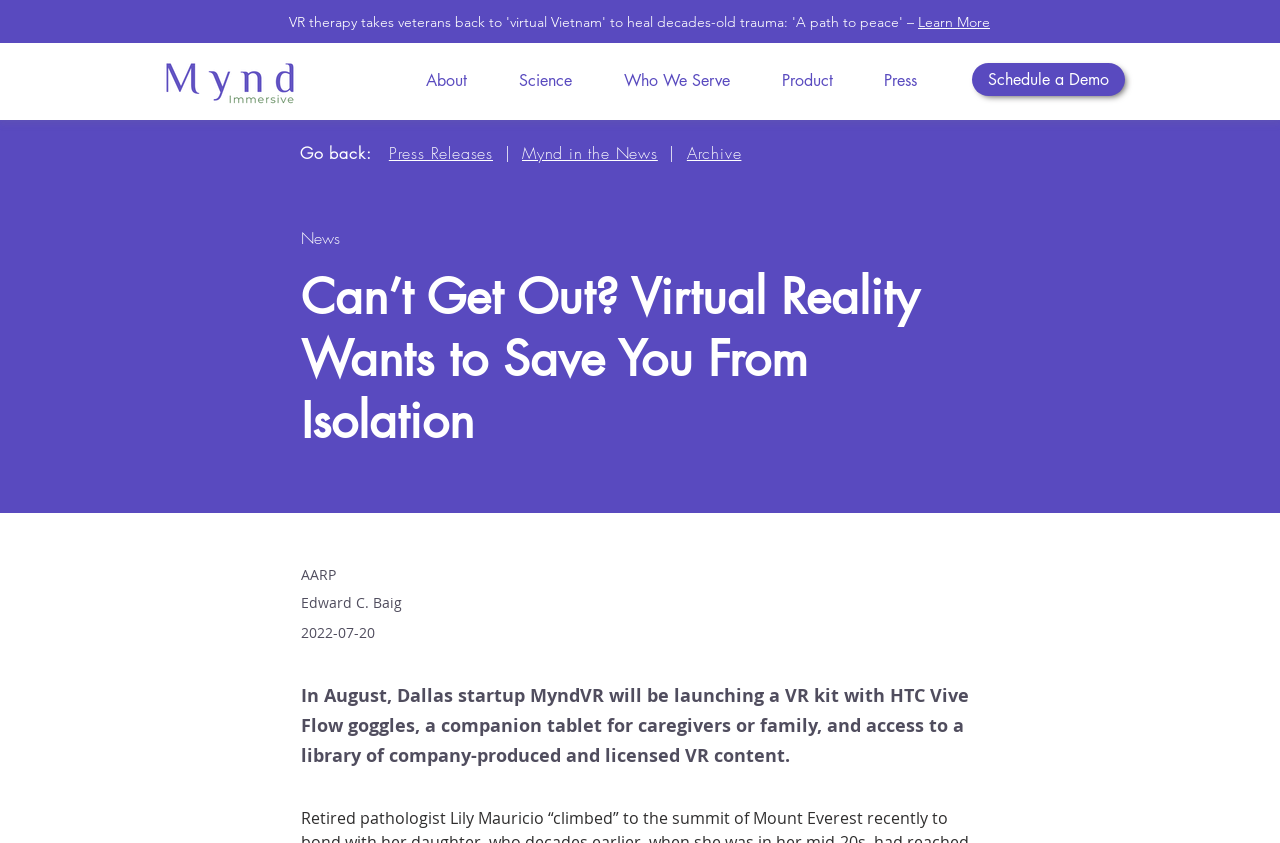Given the description "Science", provide the bounding box coordinates of the corresponding UI element.

[0.385, 0.066, 0.467, 0.126]